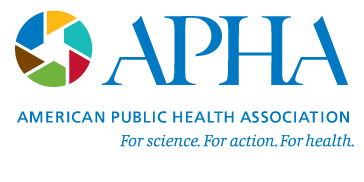Break down the image and describe each part extensively.

This image features the logo of the American Public Health Association (APHA). The logo showcases a colorful circular emblem composed of various shapes in different hues, symbolizing diversity and inclusivity in public health. Adjacent to the emblem, the letters "APHA" are prominently displayed in a bold, blue font, followed by the full name “American Public Health Association” in a smaller size beneath it. The slogan “For science. For action. For health.” further emphasizes the organization's commitment to advancing public health through research, advocacy, and community engagement. This branding reflects APHA's mission to promote and protect the health of all people and communities, particularly relevant to their roles in events such as the 141st APHA Annual Meeting and Exposition.